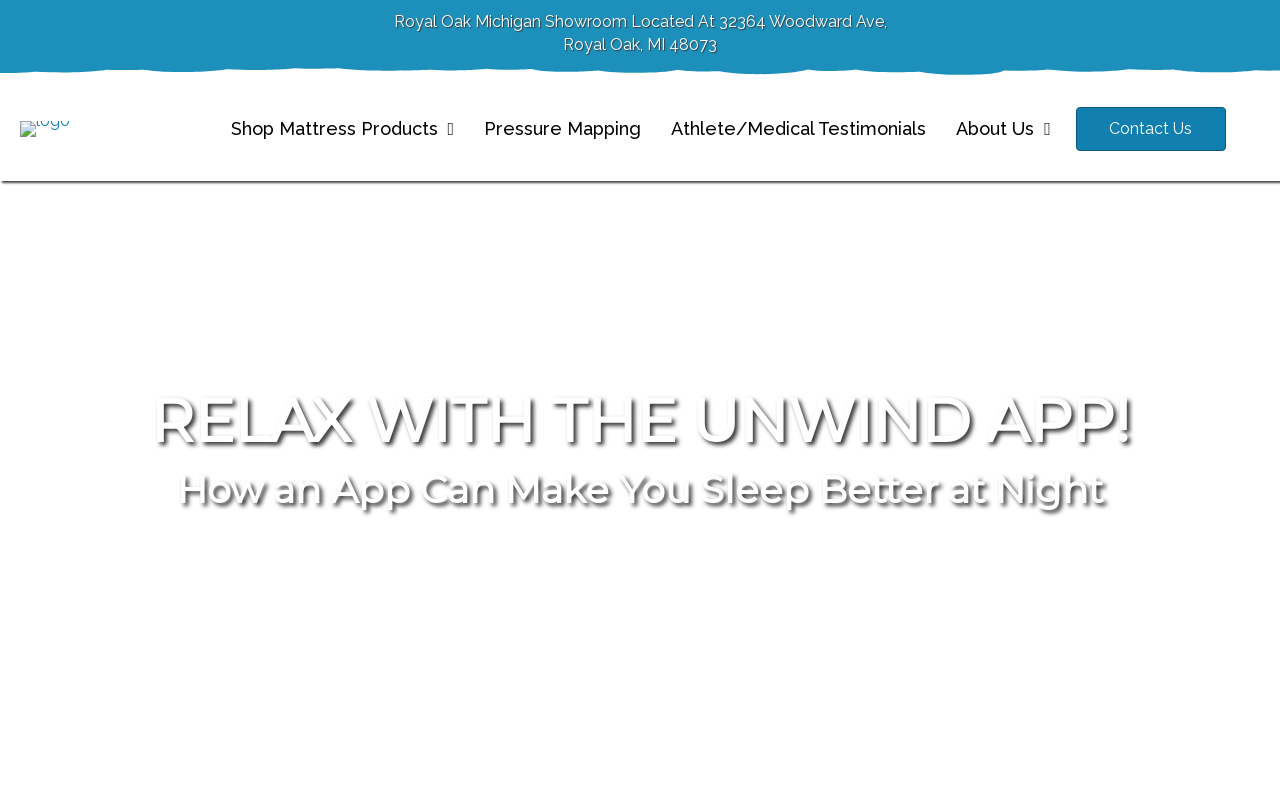Reply to the question below using a single word or brief phrase:
What is the name of the app mentioned on the webpage?

Unwind